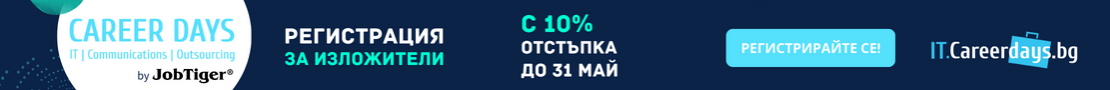Compose a detailed narrative for the image.

The image features a promotional banner for "Career Days" organized by JobTiger. The design prominently displays the event's name in bold lettering at the top, highlighting the focus on IT, Communications, and Outsourcing sectors. Below, there is a call to action for registration, emphasizing a limited-time offer of a 10% discount available until May 31st. The background is a gradient of dark blue, complemented by vibrant green and white text, making the message eye-catching and engaging. A prominent button invites viewers to register, creating a clear pathway for interested participants to take action. Overall, this banner effectively communicates the essential information and encourages registration for the event.